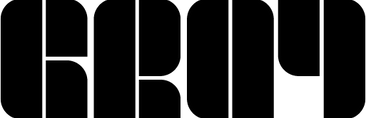What is the likely specialization of the brand?
Look at the image and respond with a one-word or short-phrase answer.

Art or design